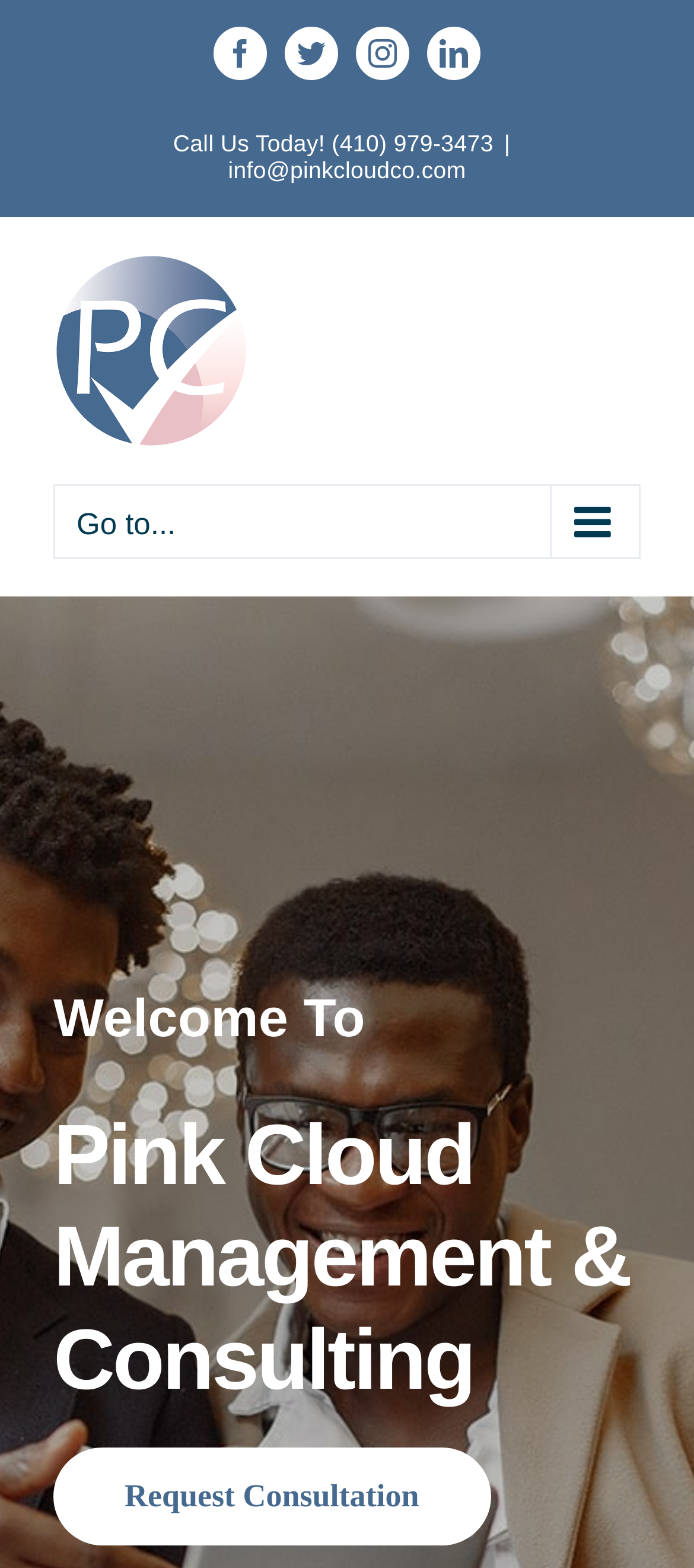What is the email address to contact?
Look at the image and answer with only one word or phrase.

info@pinkcloudco.com